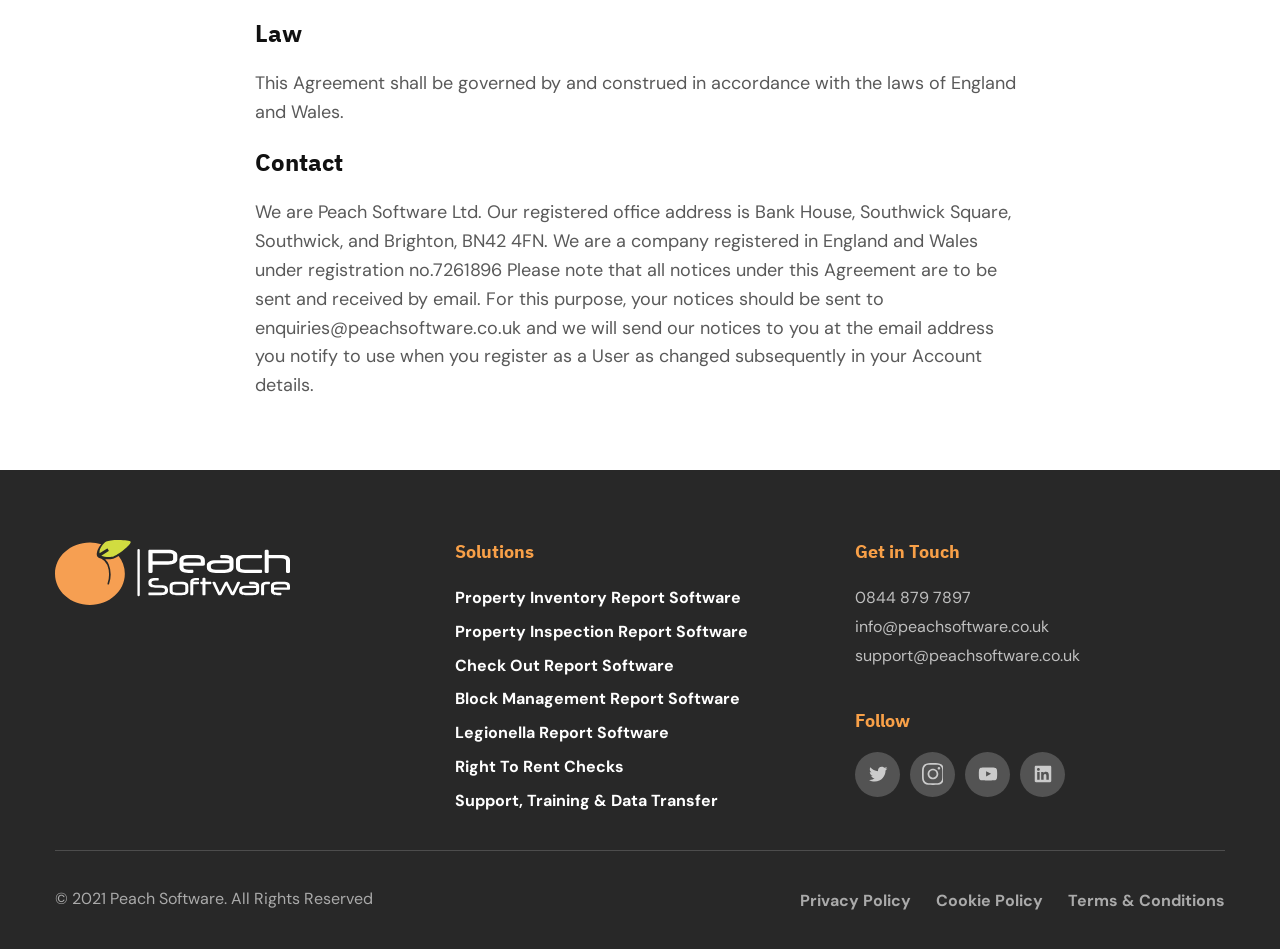Please reply with a single word or brief phrase to the question: 
What are the software solutions offered?

Property reports and management